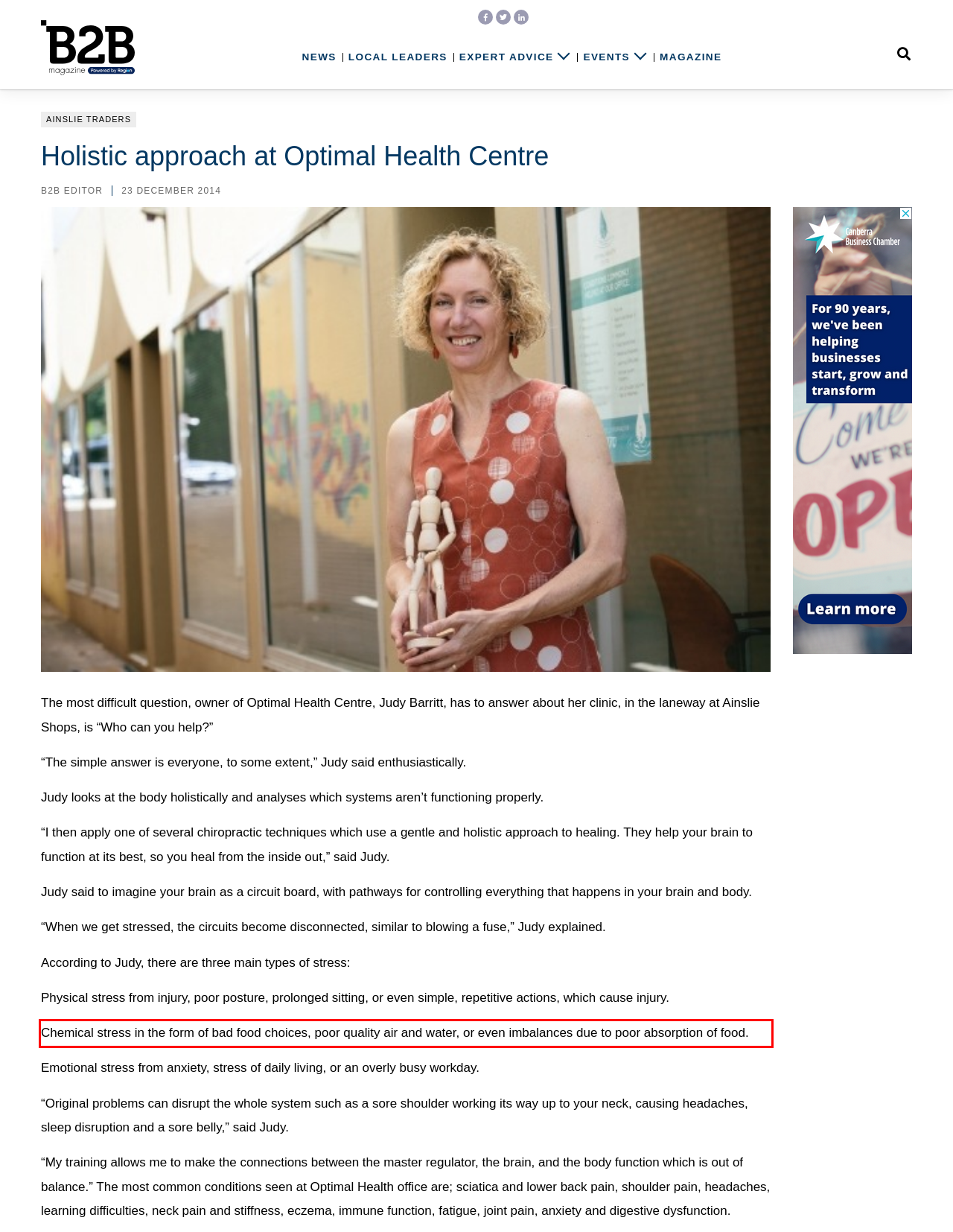Analyze the red bounding box in the provided webpage screenshot and generate the text content contained within.

Chemical stress in the form of bad food choices, poor quality air and water, or even imbalances due to poor absorption of food.